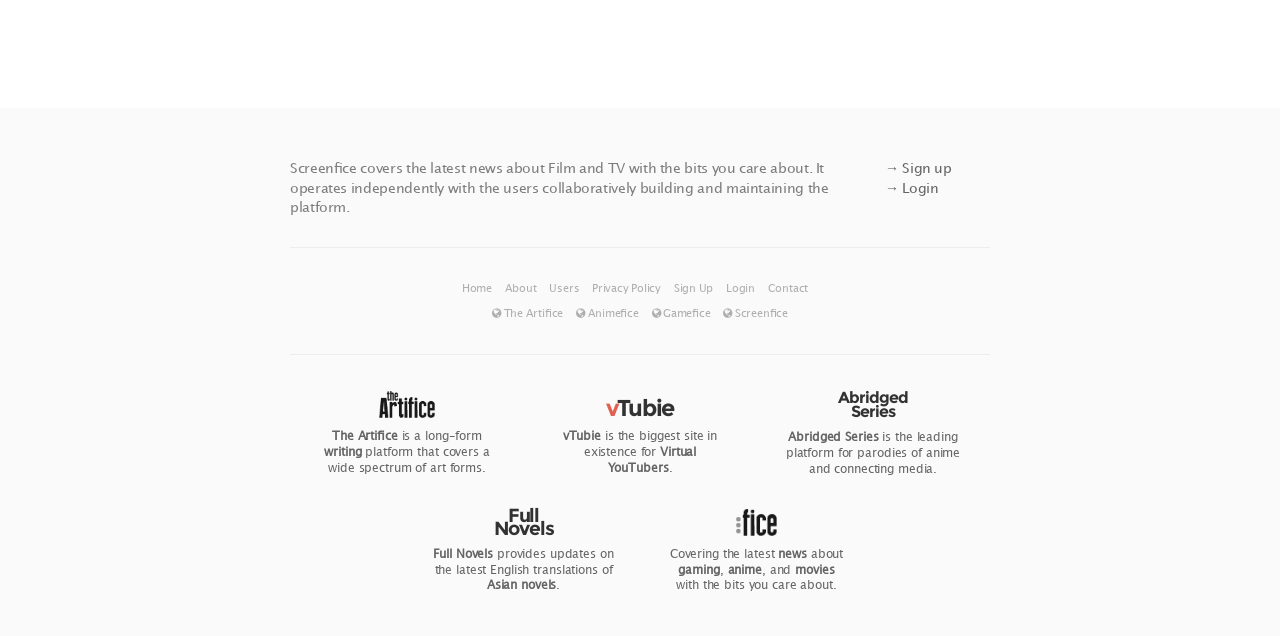Indicate the bounding box coordinates of the clickable region to achieve the following instruction: "Sign up."

[0.691, 0.25, 0.744, 0.277]